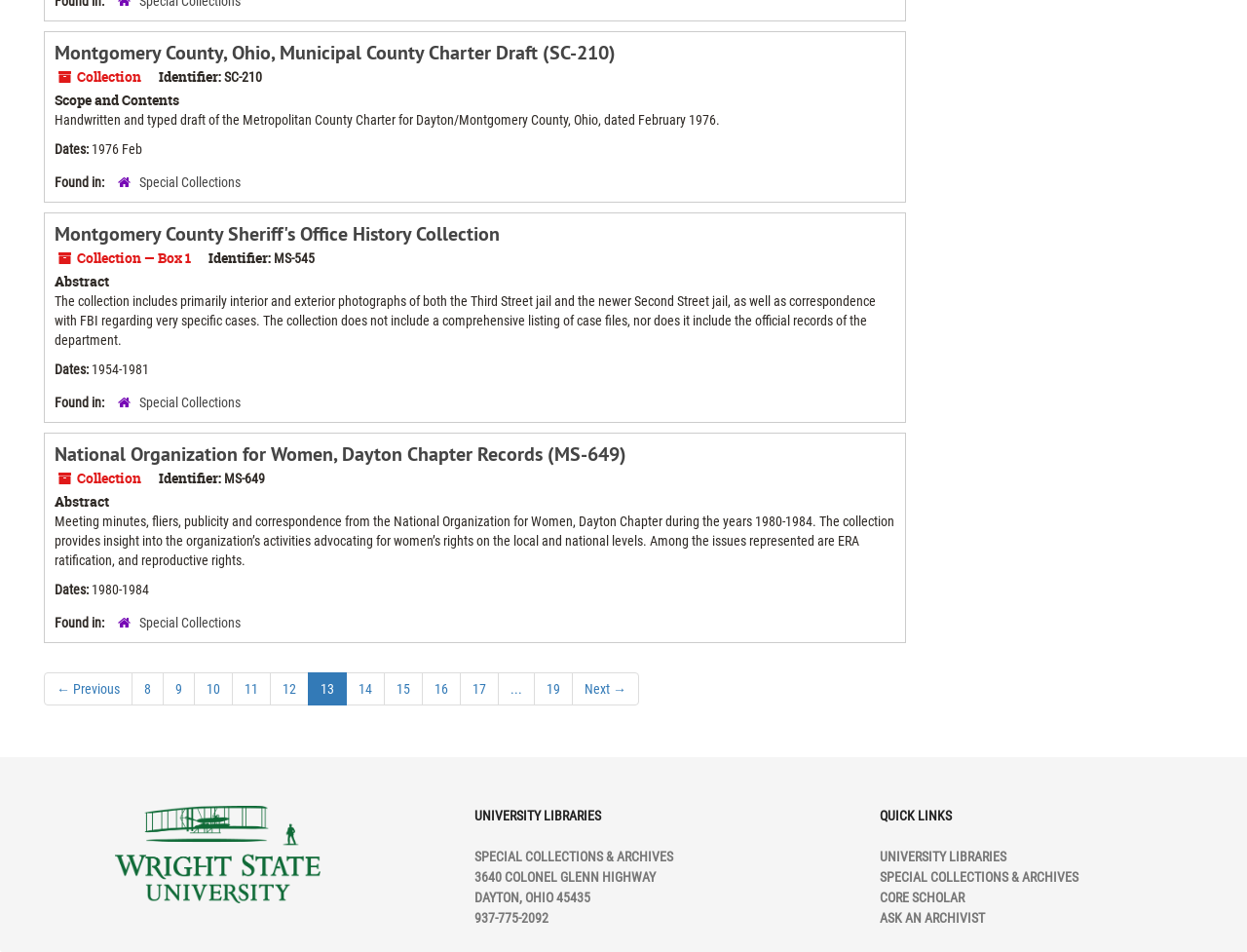Please determine the bounding box coordinates of the element's region to click for the following instruction: "Go to page 8".

[0.105, 0.706, 0.131, 0.741]